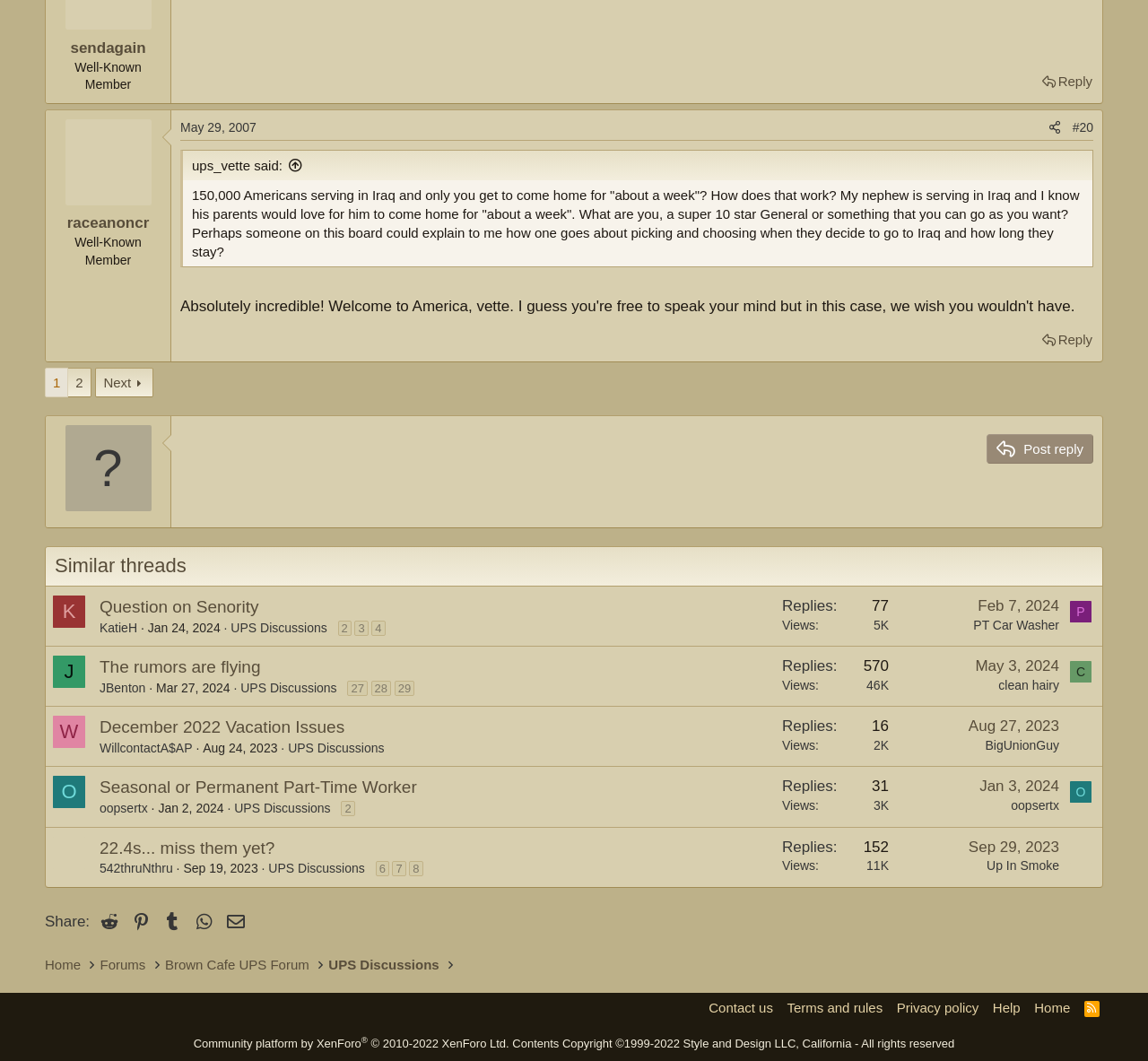Indicate the bounding box coordinates of the element that needs to be clicked to satisfy the following instruction: "Click the 'Reply' link". The coordinates should be four float numbers between 0 and 1, i.e., [left, top, right, bottom].

[0.904, 0.064, 0.955, 0.089]